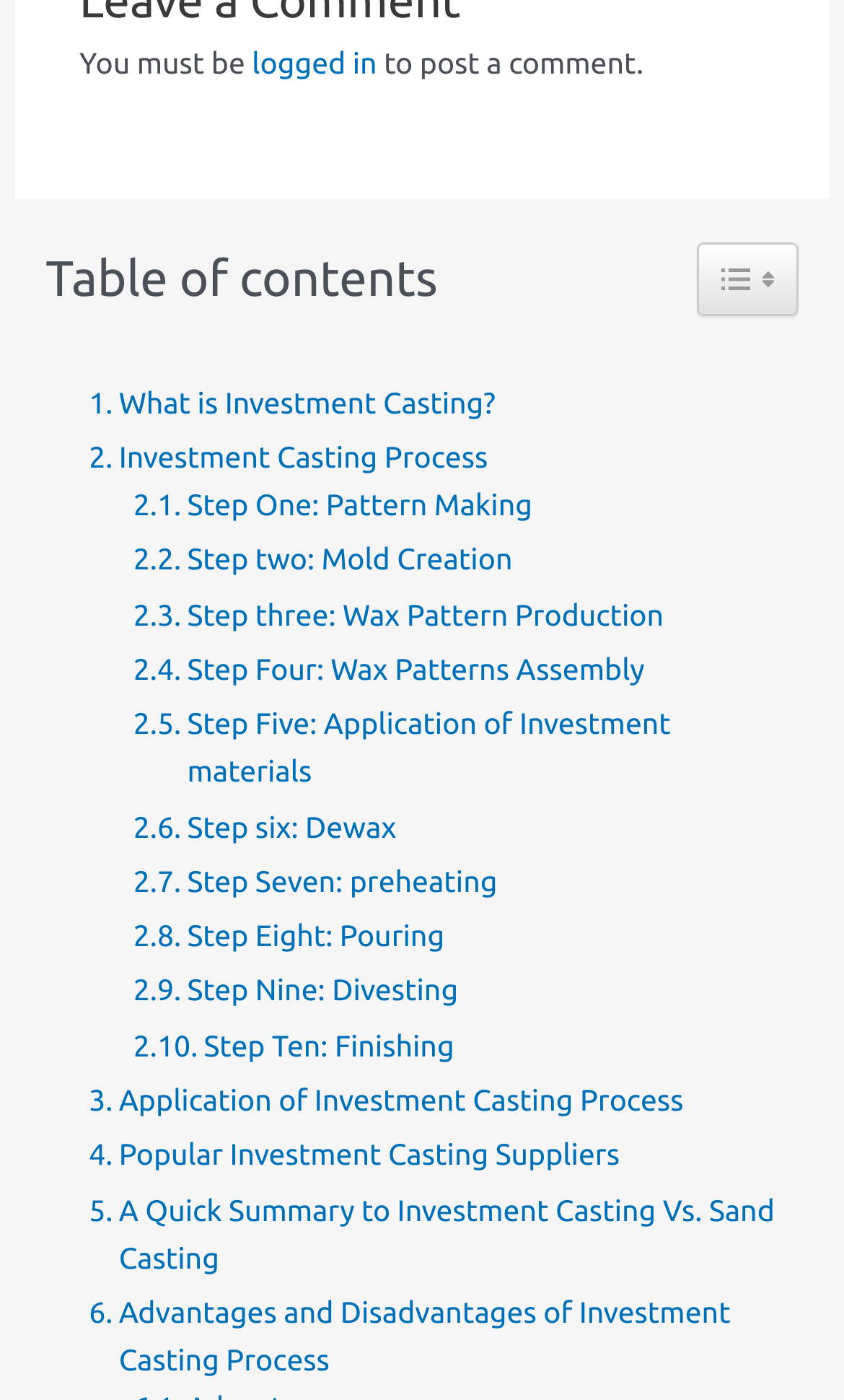What is the topic of the webpage?
Based on the content of the image, thoroughly explain and answer the question.

Based on the links and text on the webpage, it appears that the topic of the webpage is Investment Casting, which is a manufacturing process. The links on the webpage provide information on the process, its steps, and its applications.